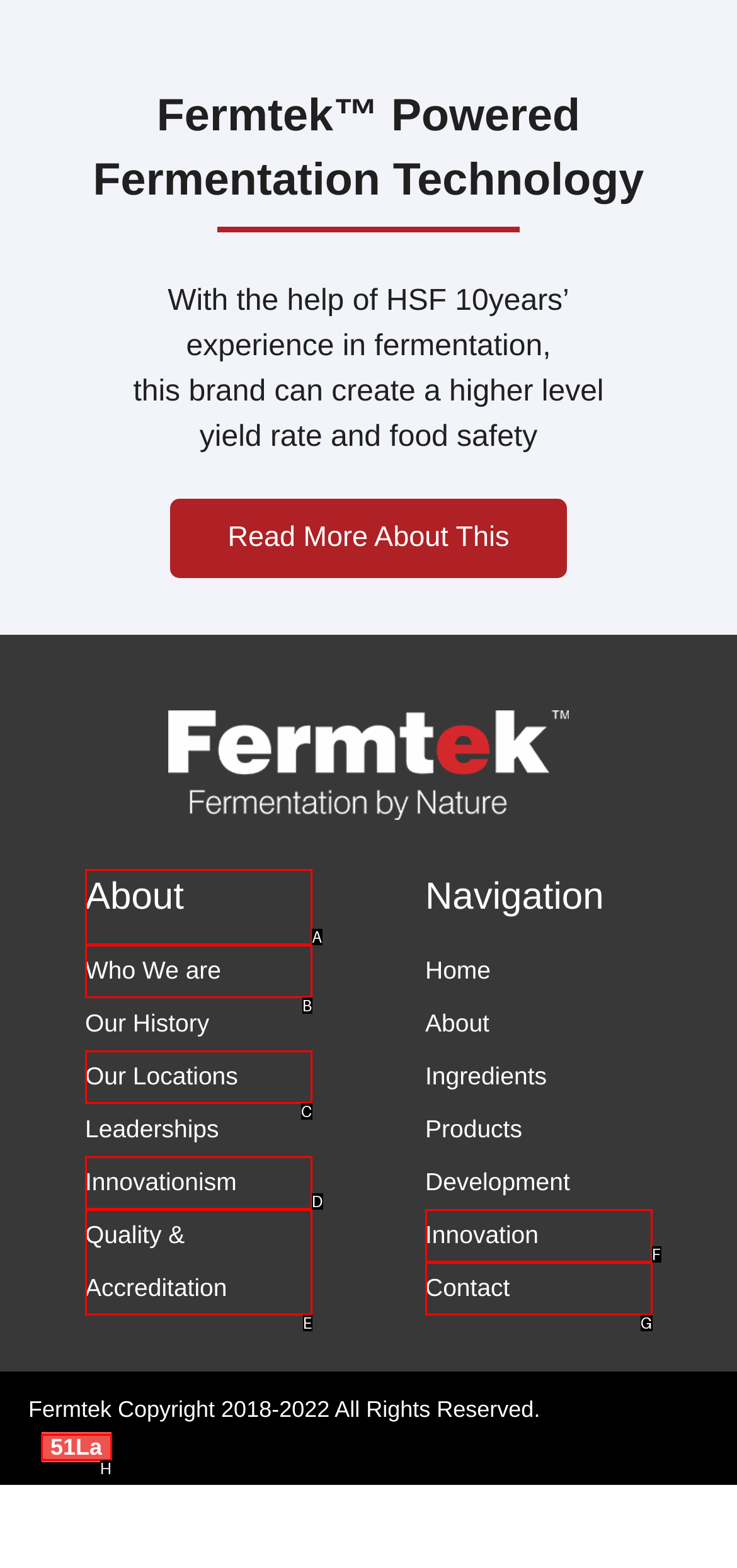Identify the UI element that best fits the description: Quality & Accreditation
Respond with the letter representing the correct option.

E